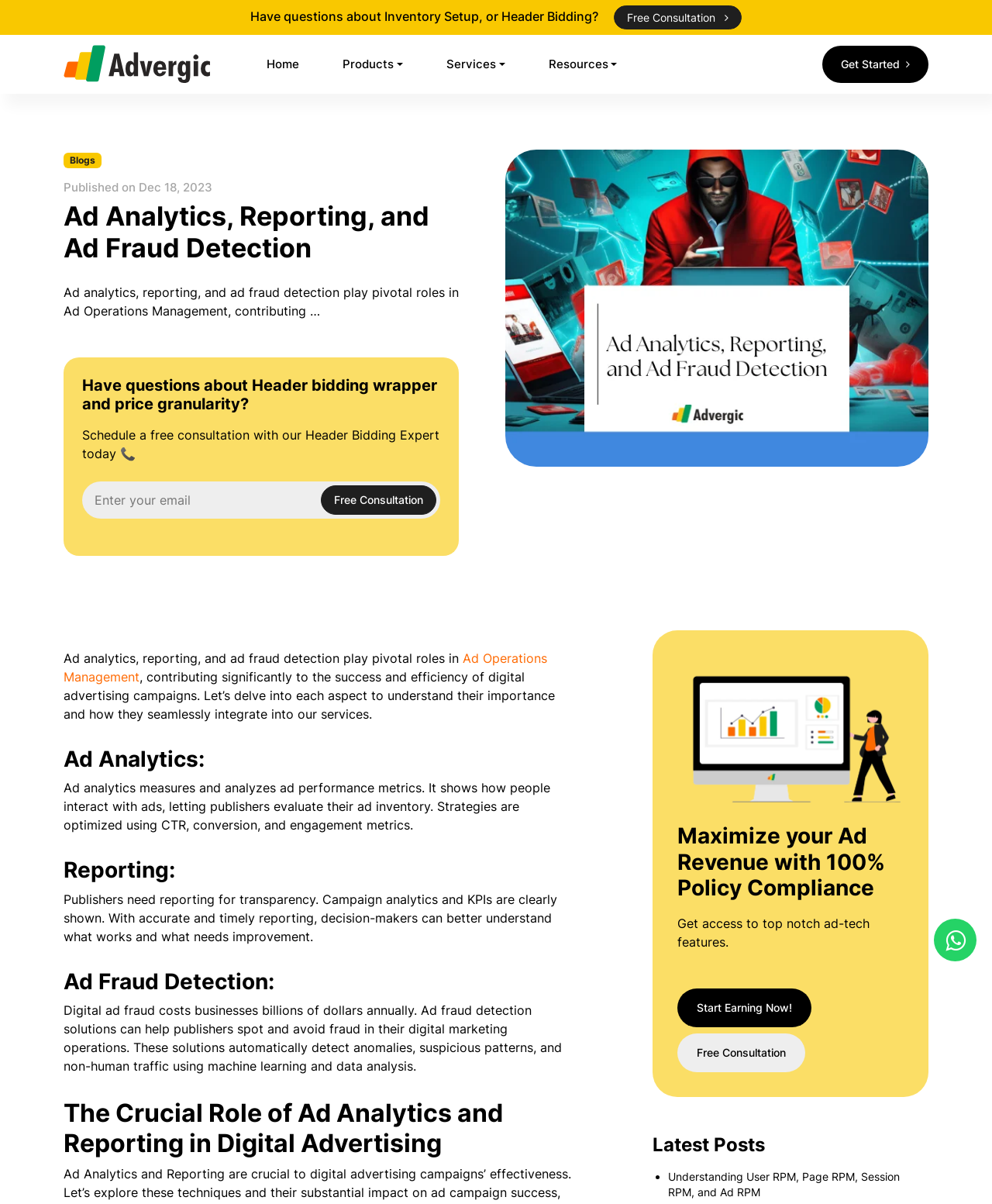Kindly provide the bounding box coordinates of the section you need to click on to fulfill the given instruction: "Click the 'Start Earning Now!' link".

[0.683, 0.821, 0.818, 0.853]